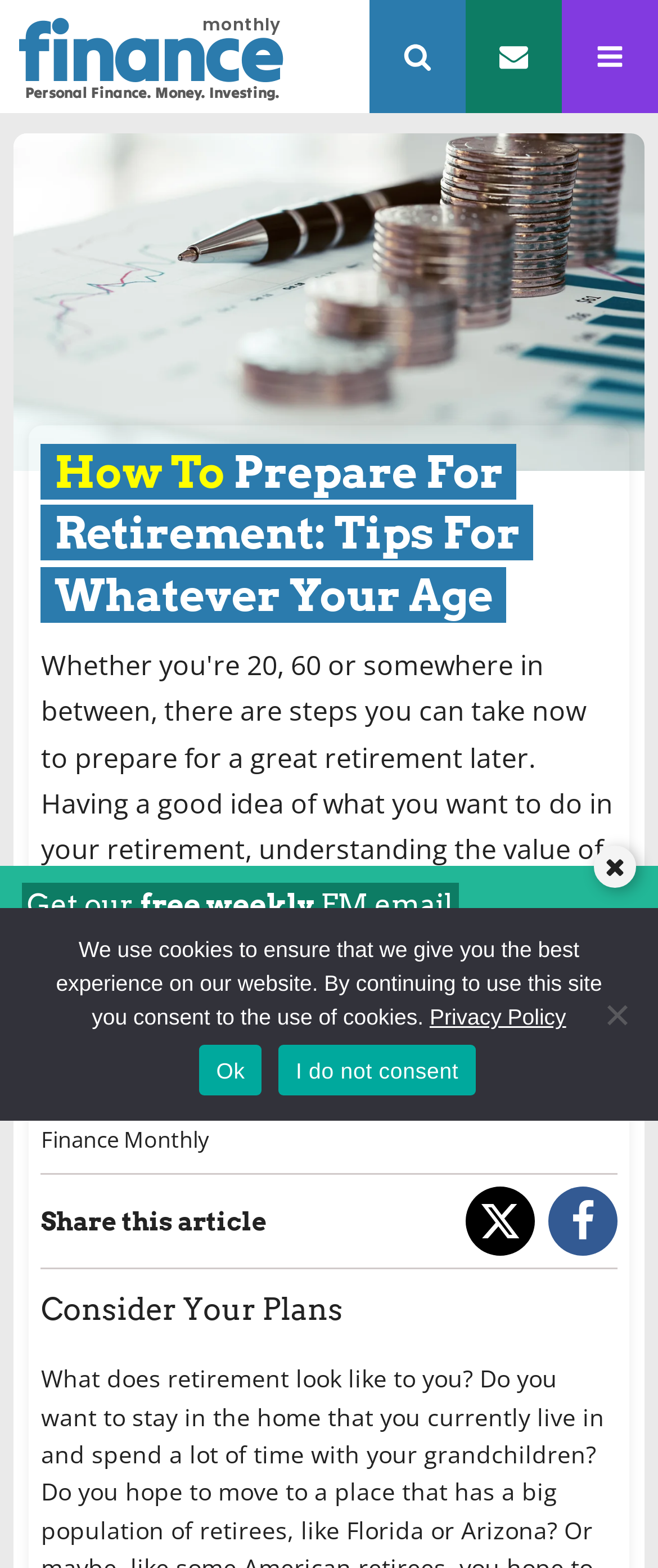Please identify the bounding box coordinates of the element that needs to be clicked to perform the following instruction: "Click the 'Share on Facebook' button".

[0.812, 0.757, 0.938, 0.801]